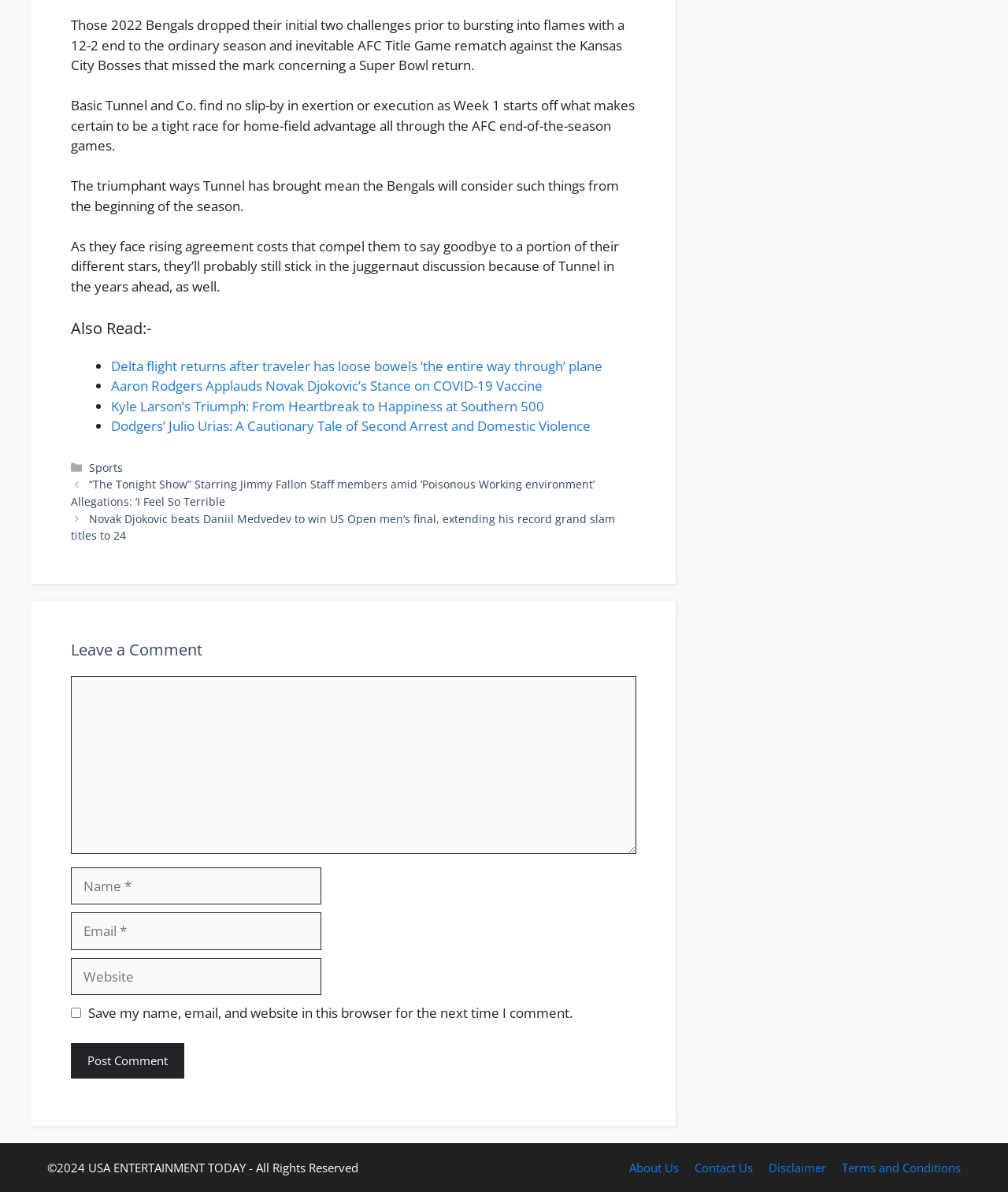Please identify the bounding box coordinates of the clickable area that will fulfill the following instruction: "Click on the 'Post Comment' button". The coordinates should be in the format of four float numbers between 0 and 1, i.e., [left, top, right, bottom].

[0.07, 0.875, 0.183, 0.905]